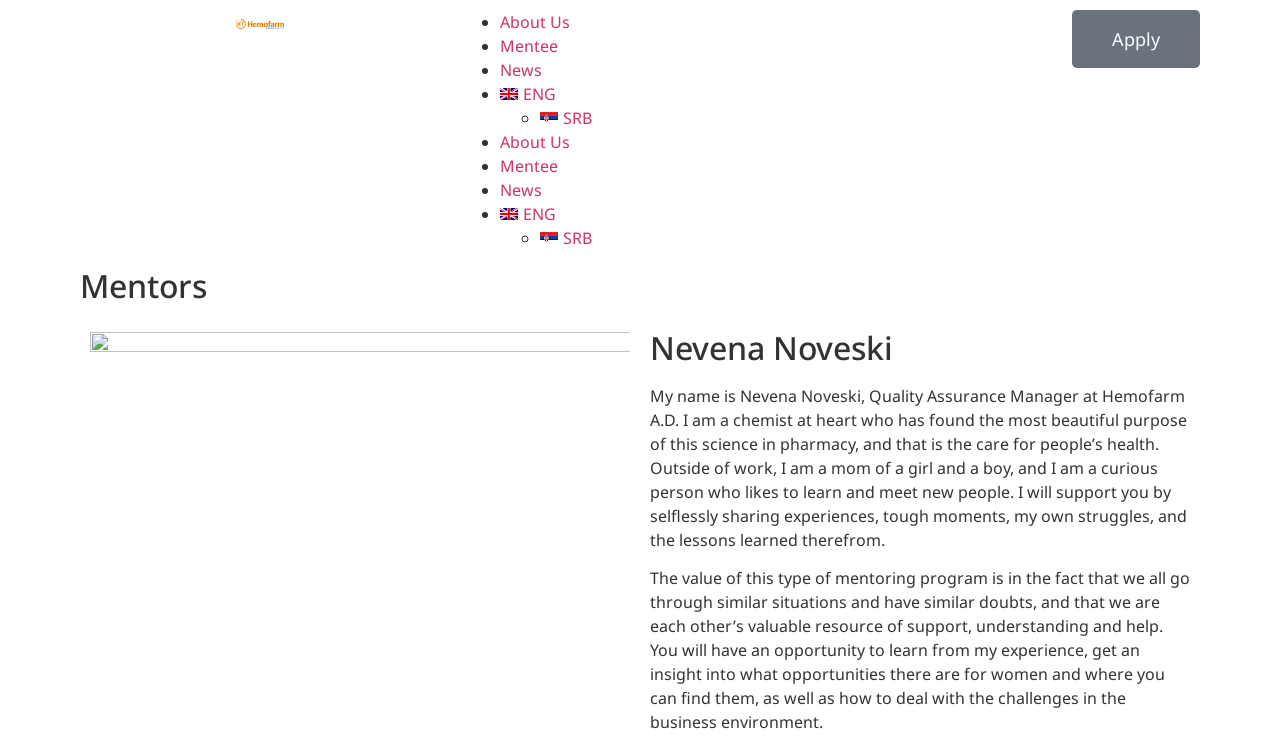Please mark the clickable region by giving the bounding box coordinates needed to complete this instruction: "Click on Apply".

[0.837, 0.013, 0.937, 0.091]